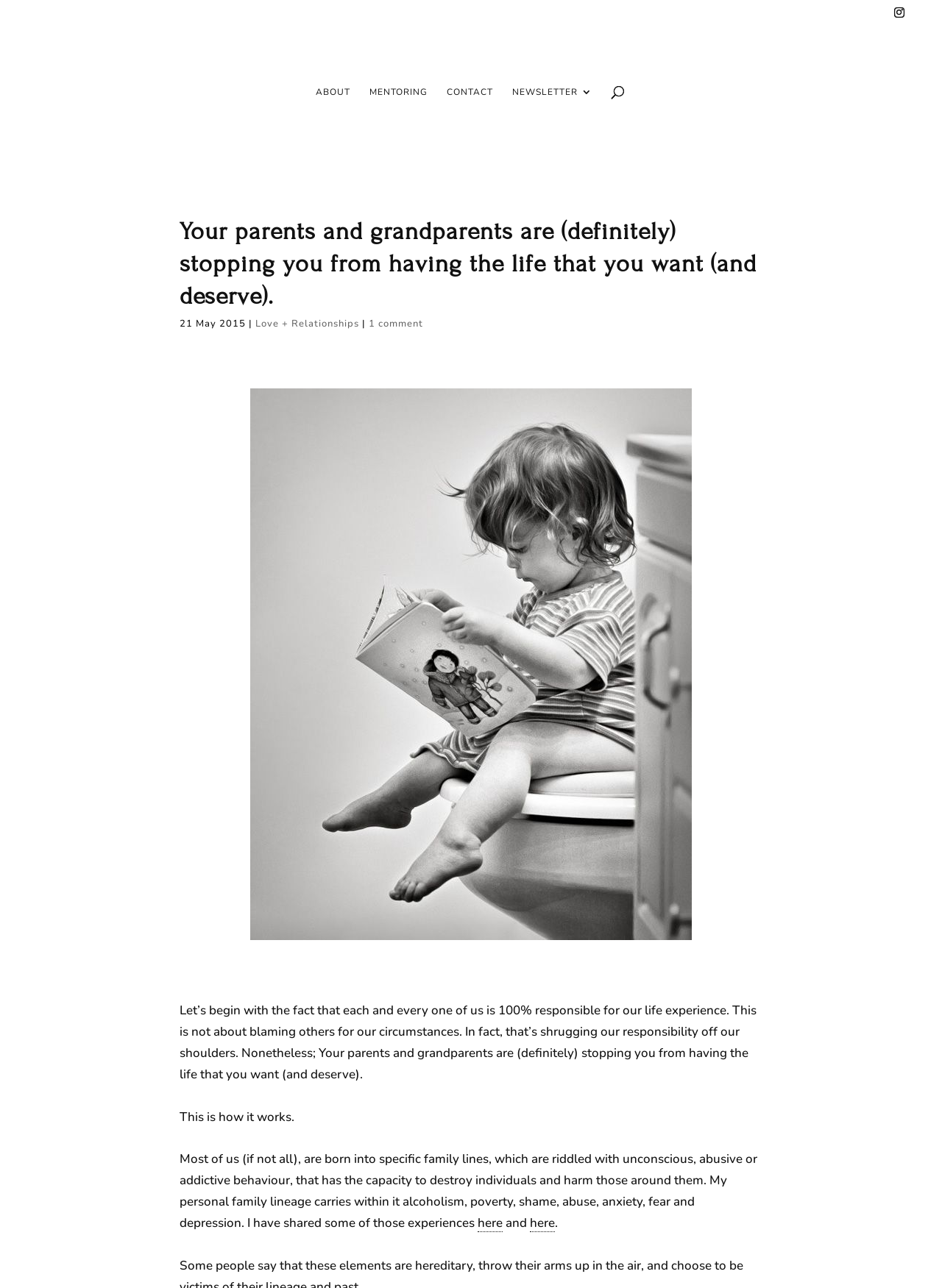What is the date of the article?
Based on the screenshot, answer the question with a single word or phrase.

21 May 2015